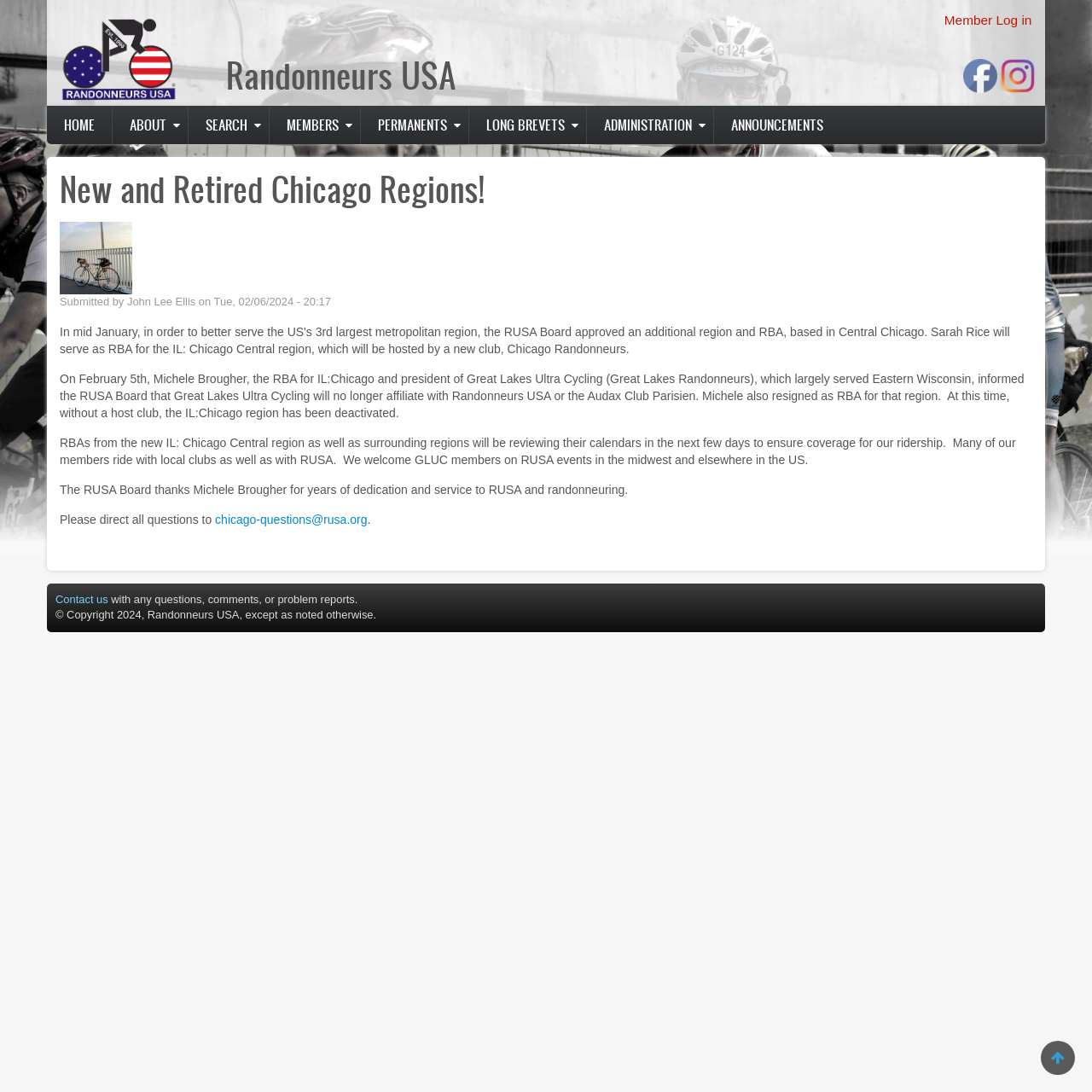Provide an in-depth description of the elements and layout of the webpage.

The webpage is about Randonneurs USA, a cycling organization. At the top, there is a navigation menu with a "Skip to main content" link, followed by a "User account menu" with a "Member Log in" link. On the top-right corner, there are social media icons for Facebook and Instagram.

Below the navigation menu, there is a large image, likely a banner, with a heading "Randonneurs USA" above it. The main content area is divided into two sections. The first section has a heading "New and Retired Chicago Regions!" and an article with several paragraphs of text. The article discusses the deactivation of the IL:Chicago region and the resignation of its RBA, Michele Brougher. It also mentions the review of calendars by RBAs from the new IL: Chicago Central region and surrounding regions to ensure coverage for riders.

In the article, there is an image with a caption "My bike leaning against stuff" and several static text elements with information about the submission of the article, including the author's name and date. The article also includes links to contact the organization with questions or comments.

At the bottom of the page, there is a footer section with a "Contact us" link, a copyright notice, and a small icon on the bottom-right corner.